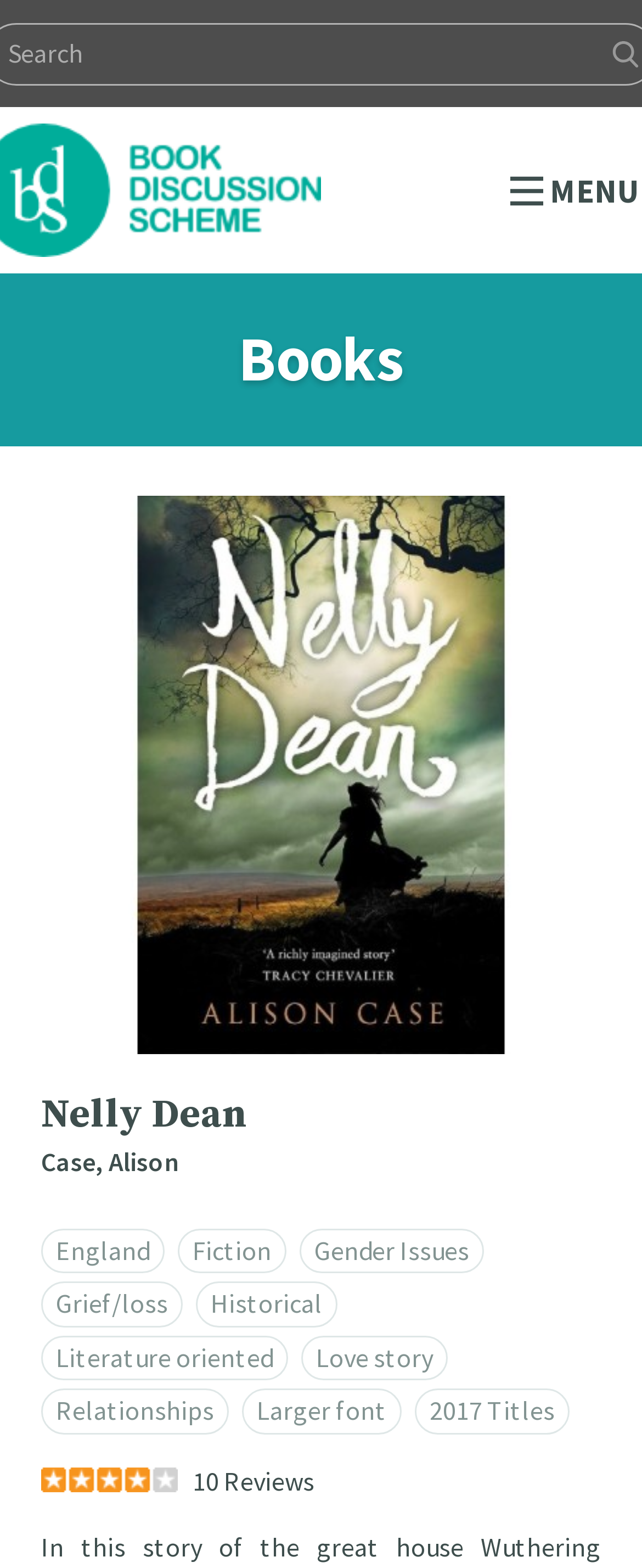Locate the bounding box coordinates of the clickable part needed for the task: "Explore books with theme 'Gender Issues'".

[0.467, 0.783, 0.754, 0.812]